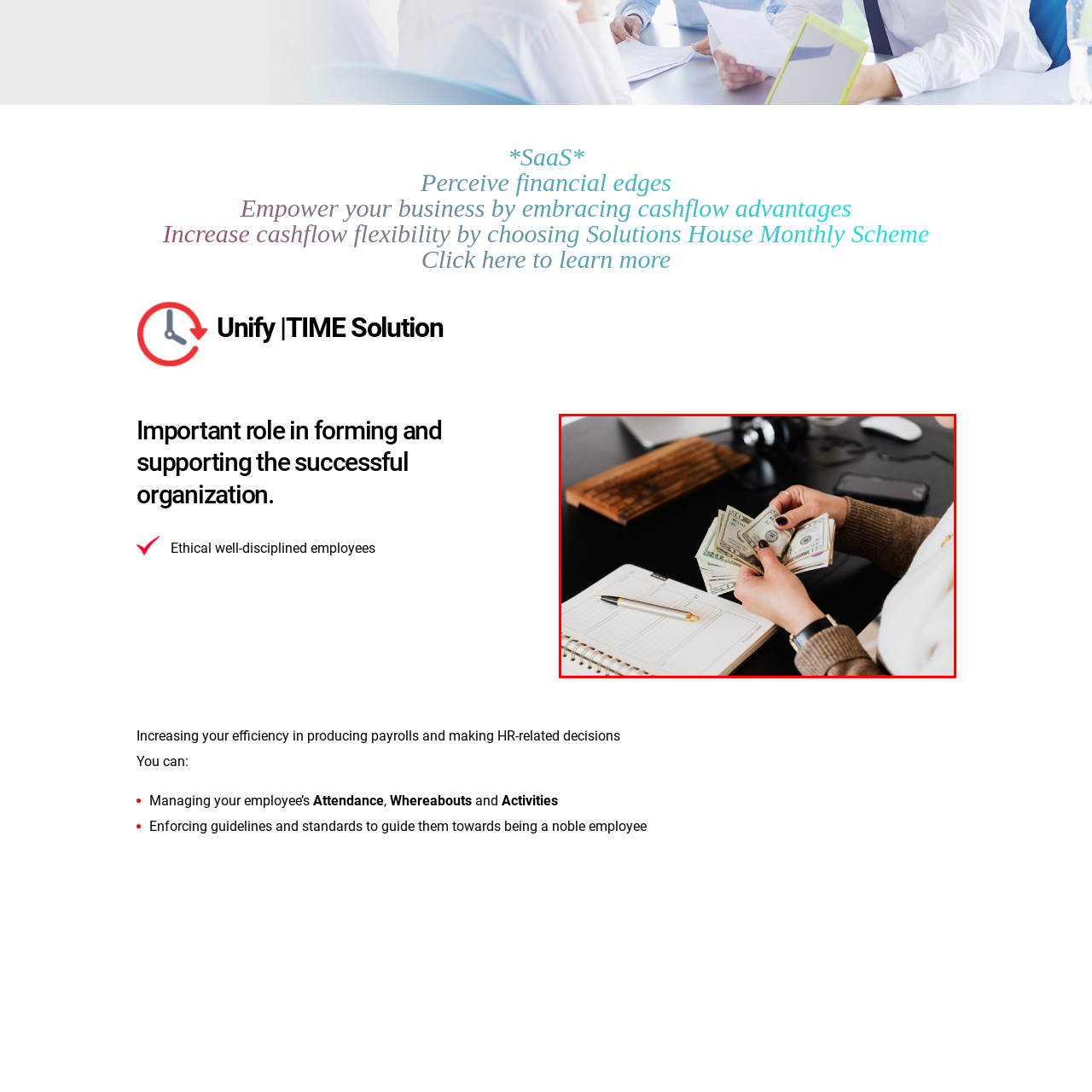Observe the image encased in the red box and deliver an in-depth response to the subsequent question by interpreting the details within the image:
What type of environment is depicted in the image?

The presence of a sleek computer and a pair of headphones in the background of the image suggests a contemporary and tech-savvy environment that is conducive to productivity and efficiency.